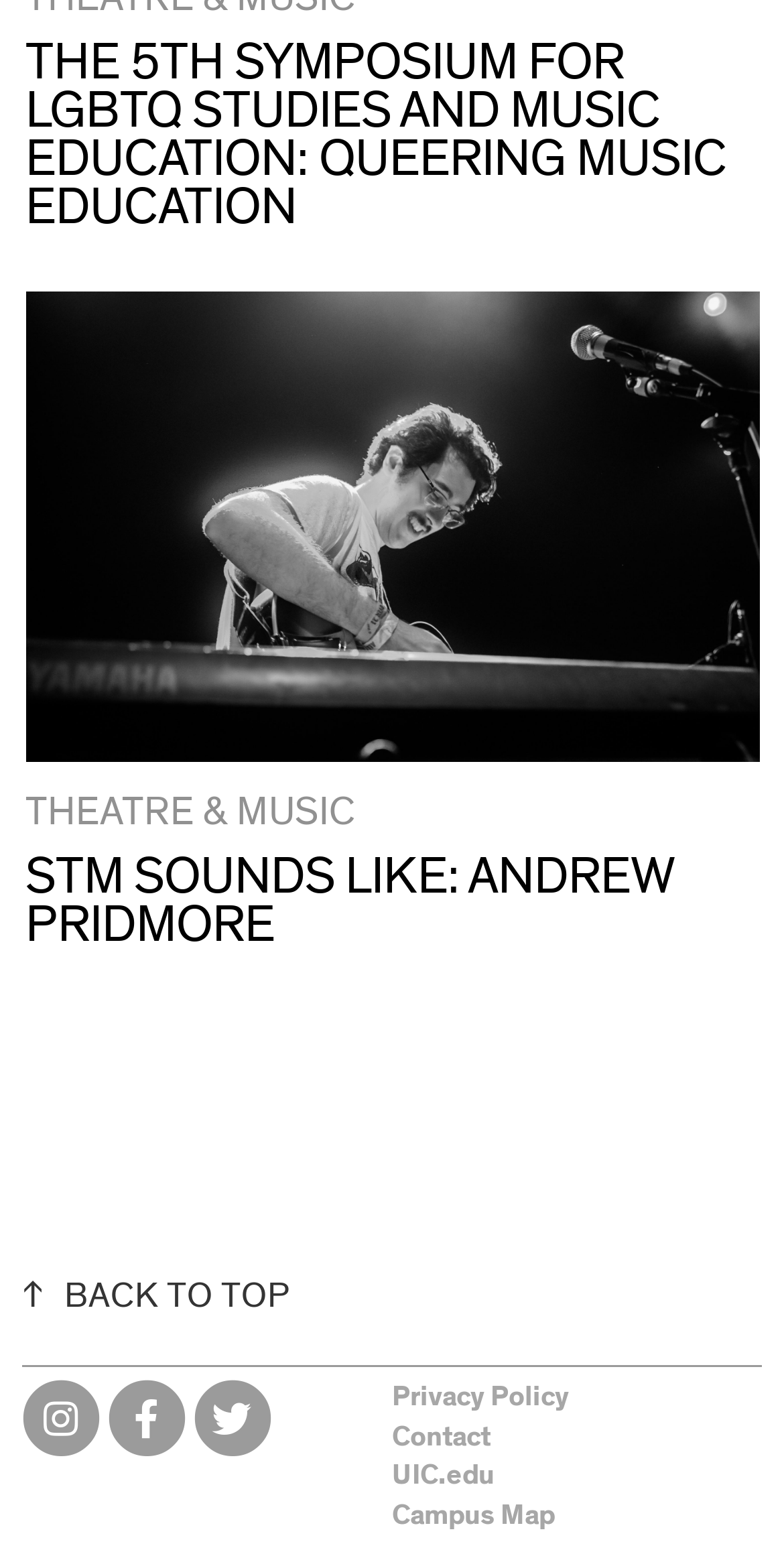Pinpoint the bounding box coordinates of the clickable element to carry out the following instruction: "contact us."

[0.5, 0.918, 0.626, 0.936]